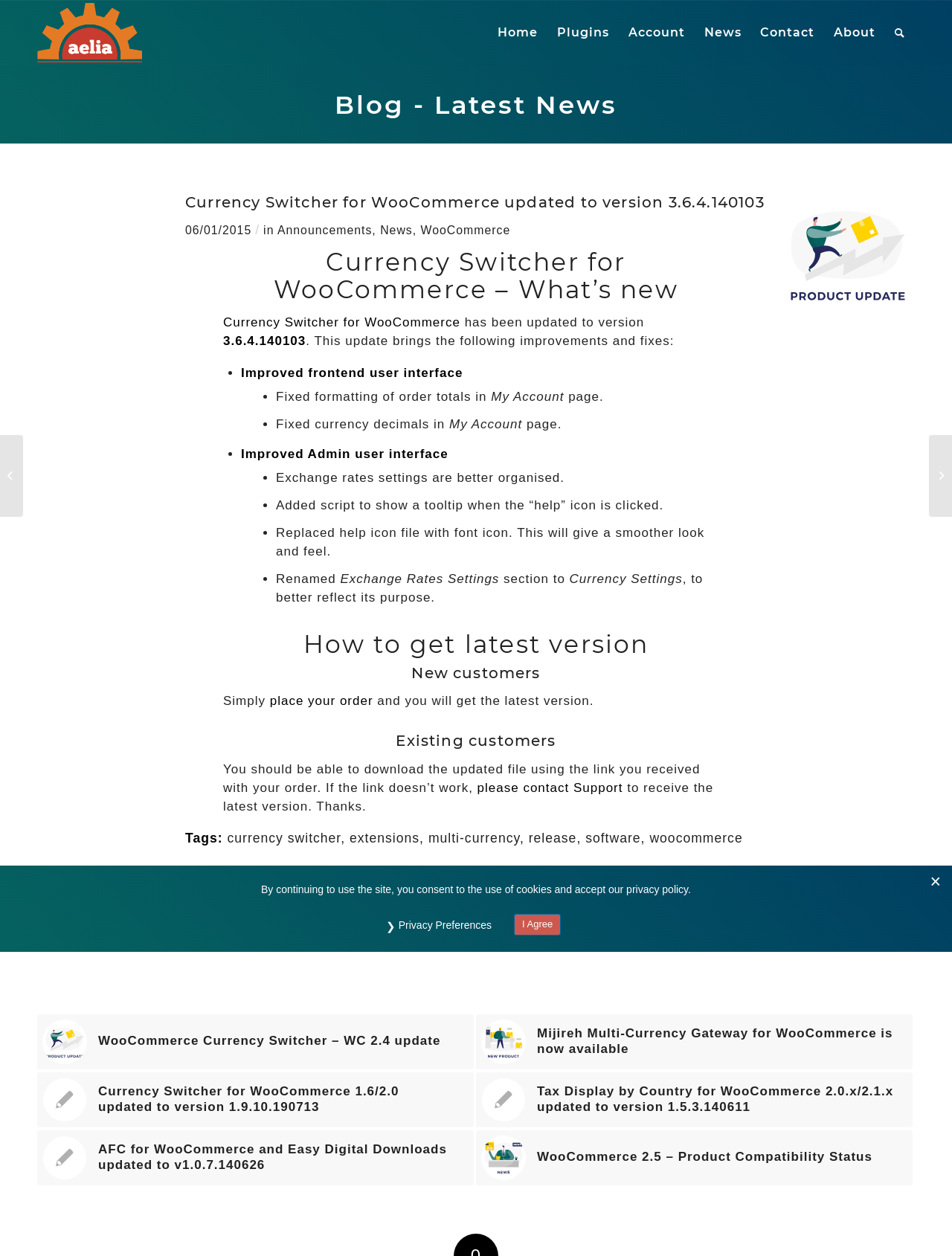Locate the UI element that matches the description I Agree in the webpage screenshot. Return the bounding box coordinates in the format (top-left x, top-left y, bottom-right x, bottom-right y), with values ranging from 0 to 1.

[0.54, 0.728, 0.589, 0.745]